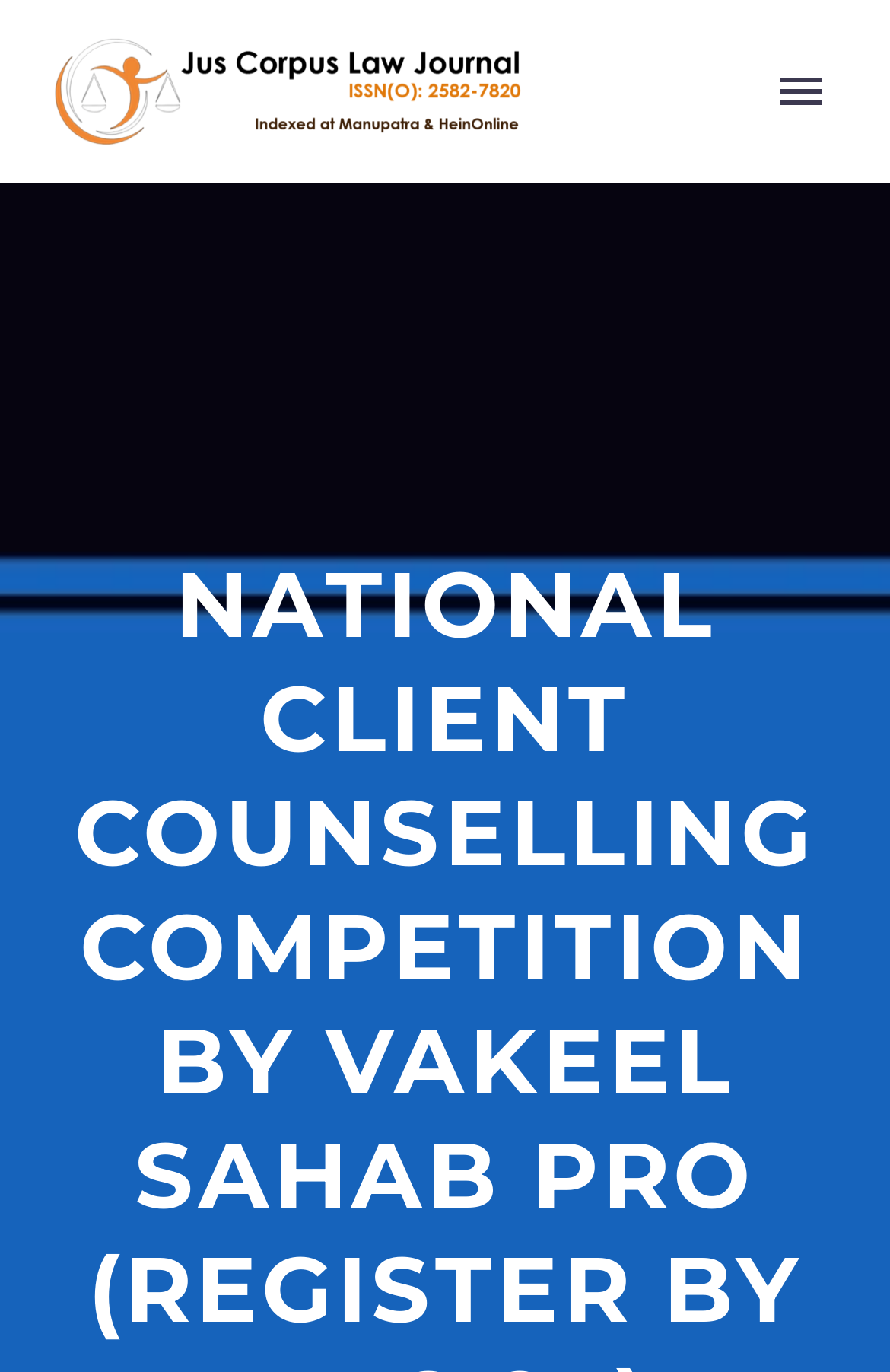What is the logo of the website?
Please provide a comprehensive answer based on the visual information in the image.

The logo of the website is an image located at the top-left corner of the webpage, which is identified as 'Jus Corpus'.